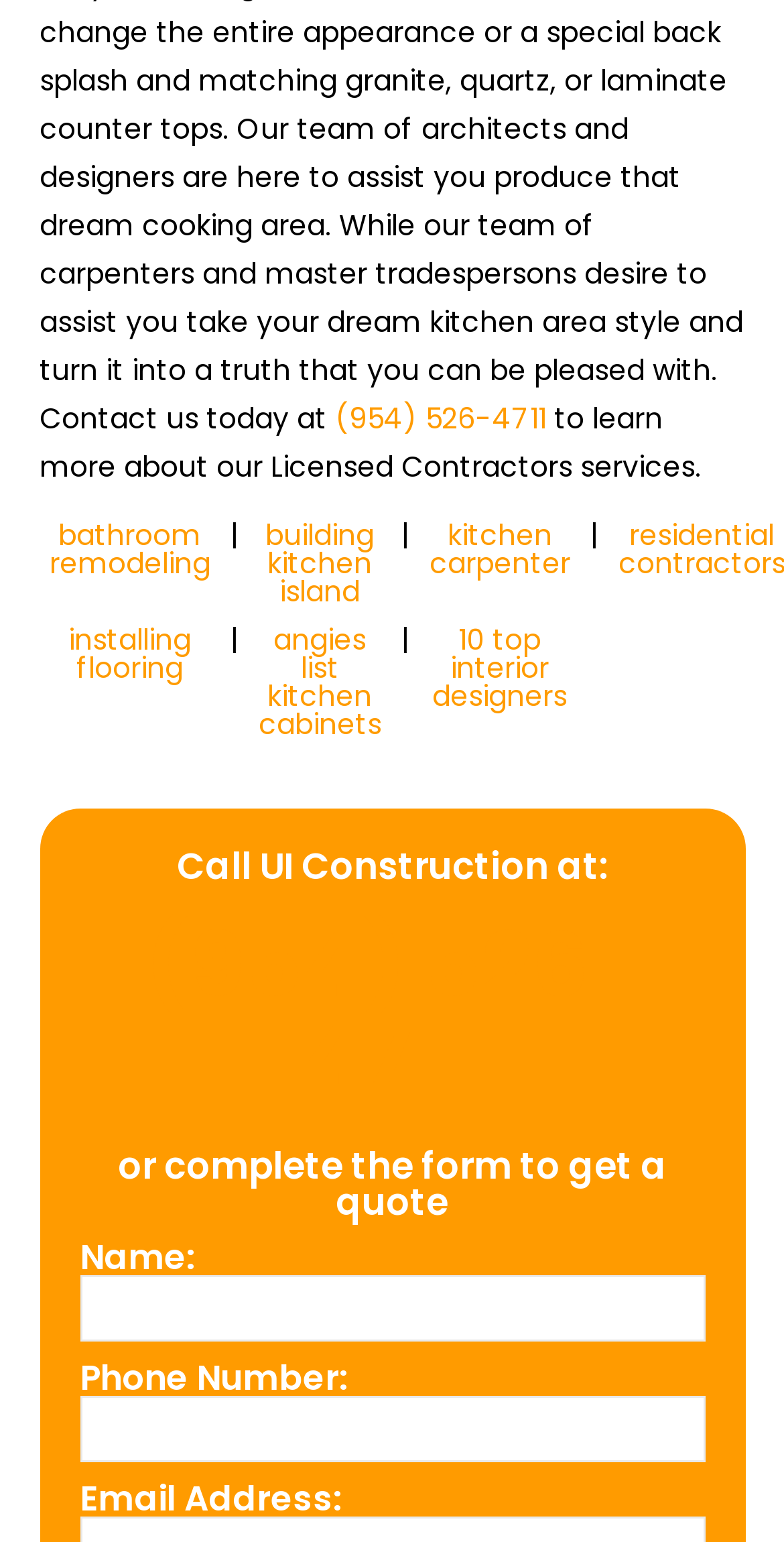Answer succinctly with a single word or phrase:
How many columns are there in the services table?

4